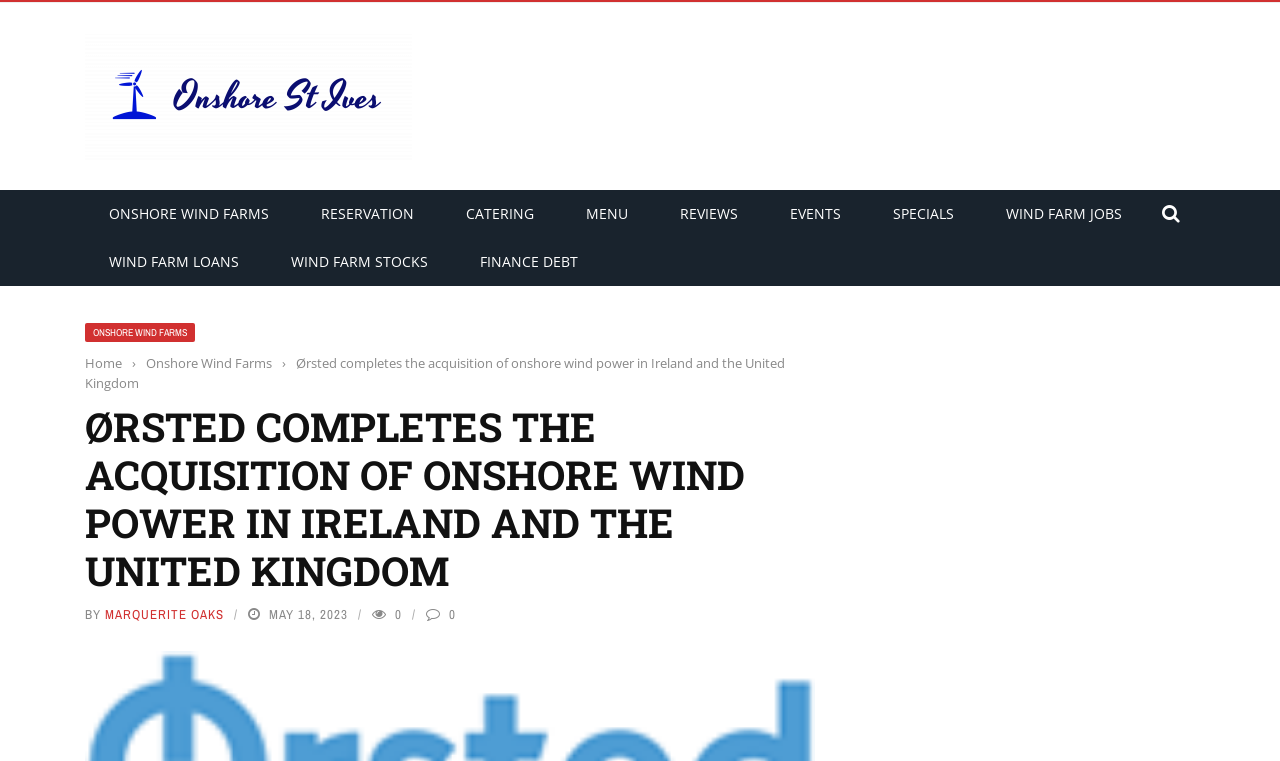What is the text of the first link? Analyze the screenshot and reply with just one word or a short phrase.

ONSHORE WIND FARMS